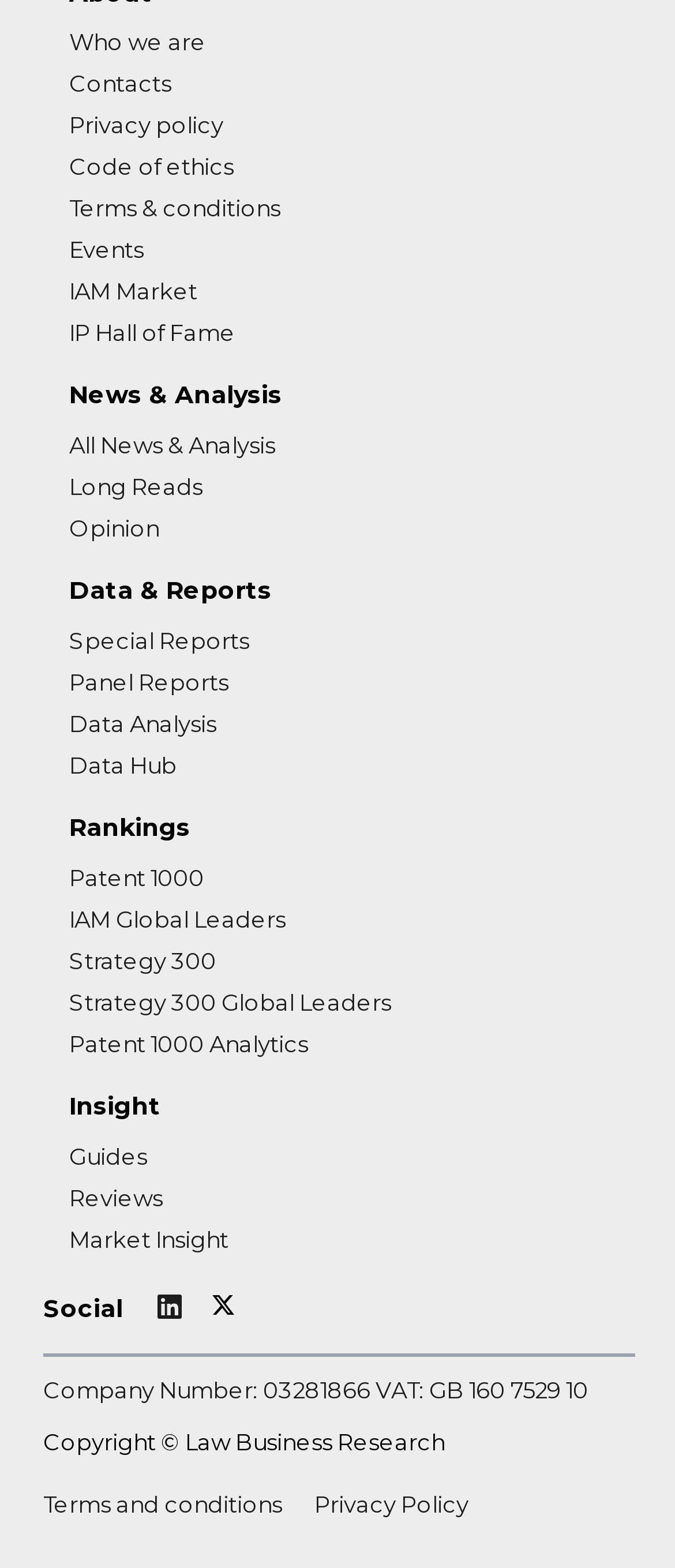Please specify the coordinates of the bounding box for the element that should be clicked to carry out this instruction: "Read Patent 1000". The coordinates must be four float numbers between 0 and 1, formatted as [left, top, right, bottom].

[0.103, 0.551, 0.303, 0.568]